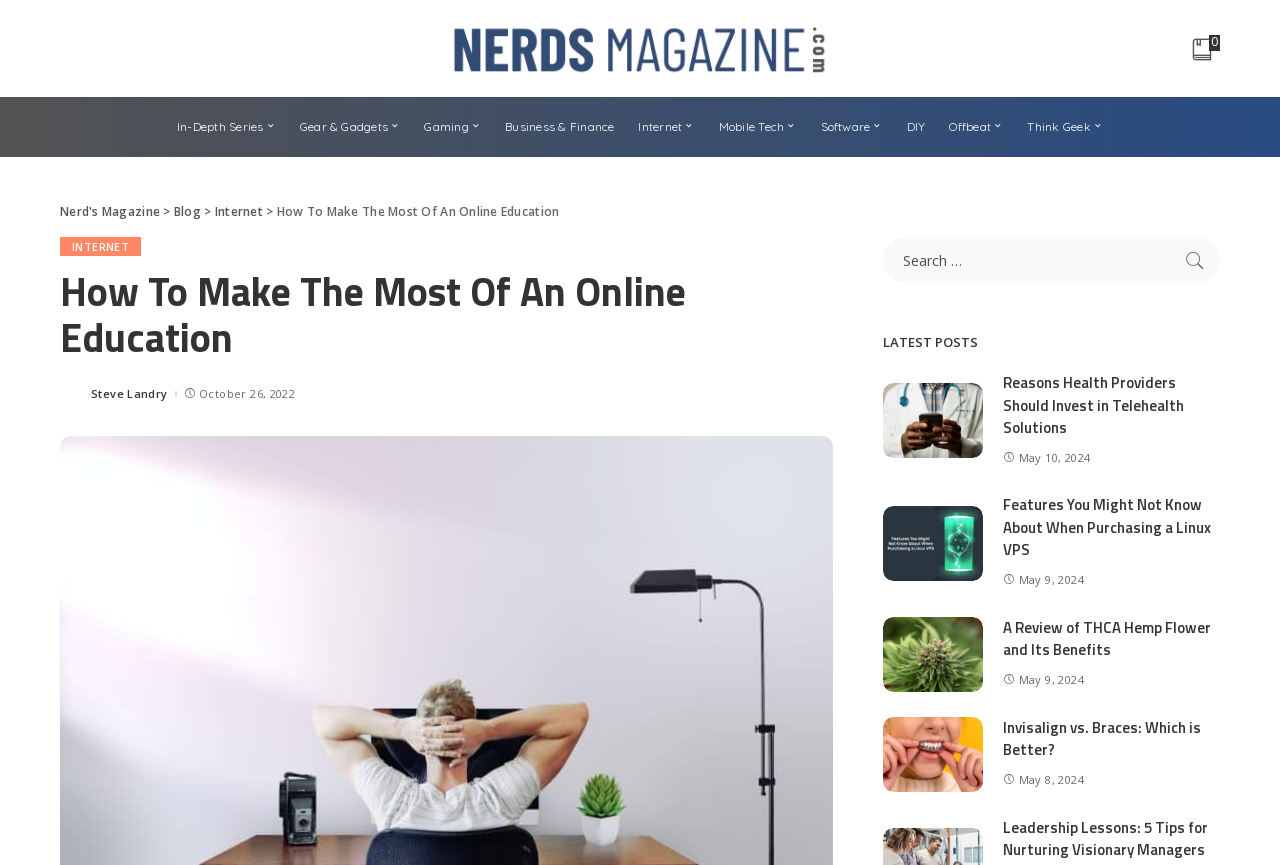Determine the bounding box coordinates for the clickable element required to fulfill the instruction: "Click on the 'Nerd's Magazine' link". Provide the coordinates as four float numbers between 0 and 1, i.e., [left, top, right, bottom].

[0.349, 0.023, 0.651, 0.089]